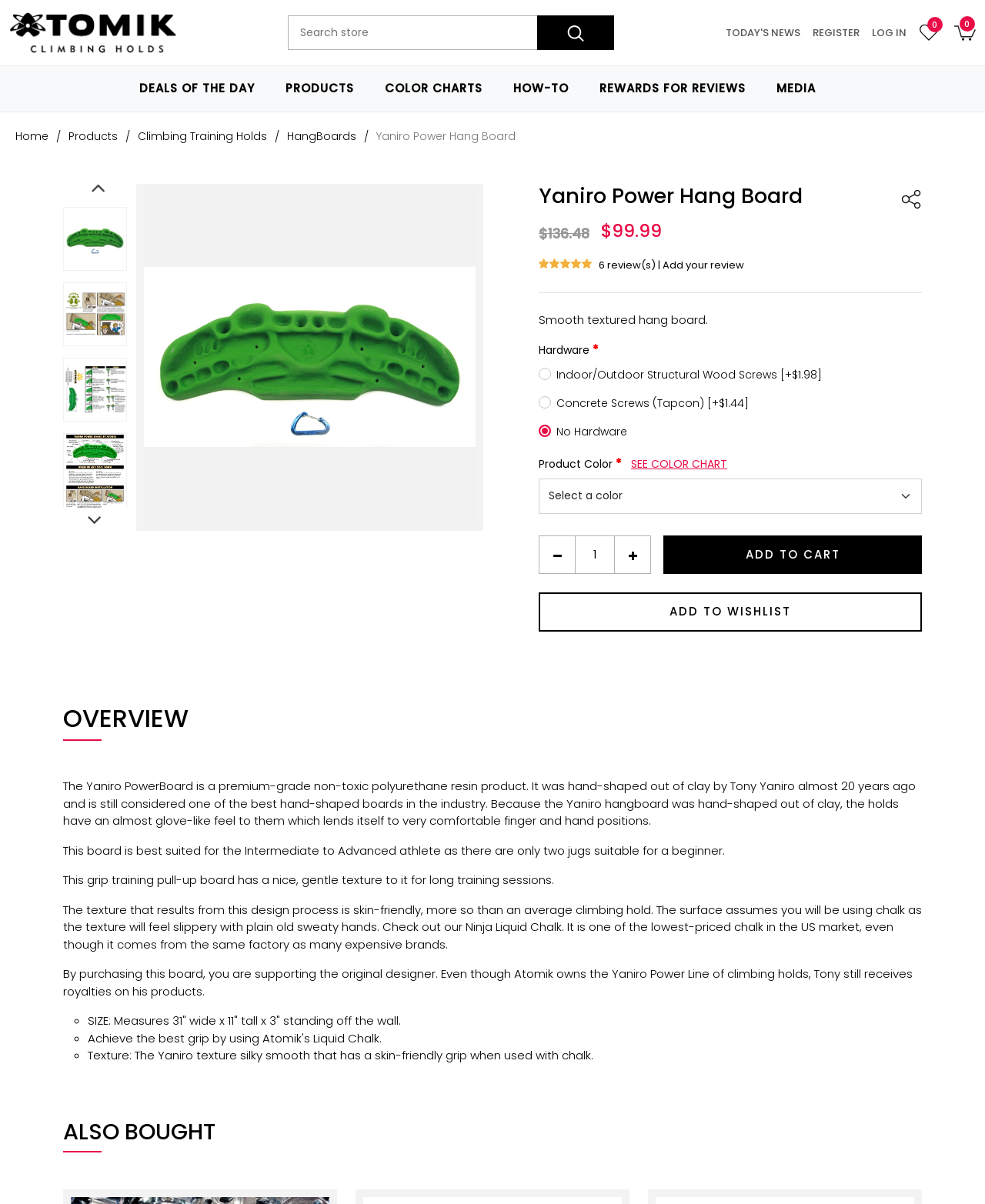Given the webpage screenshot, identify the bounding box of the UI element that matches this description: "6 review(s)".

[0.608, 0.214, 0.666, 0.226]